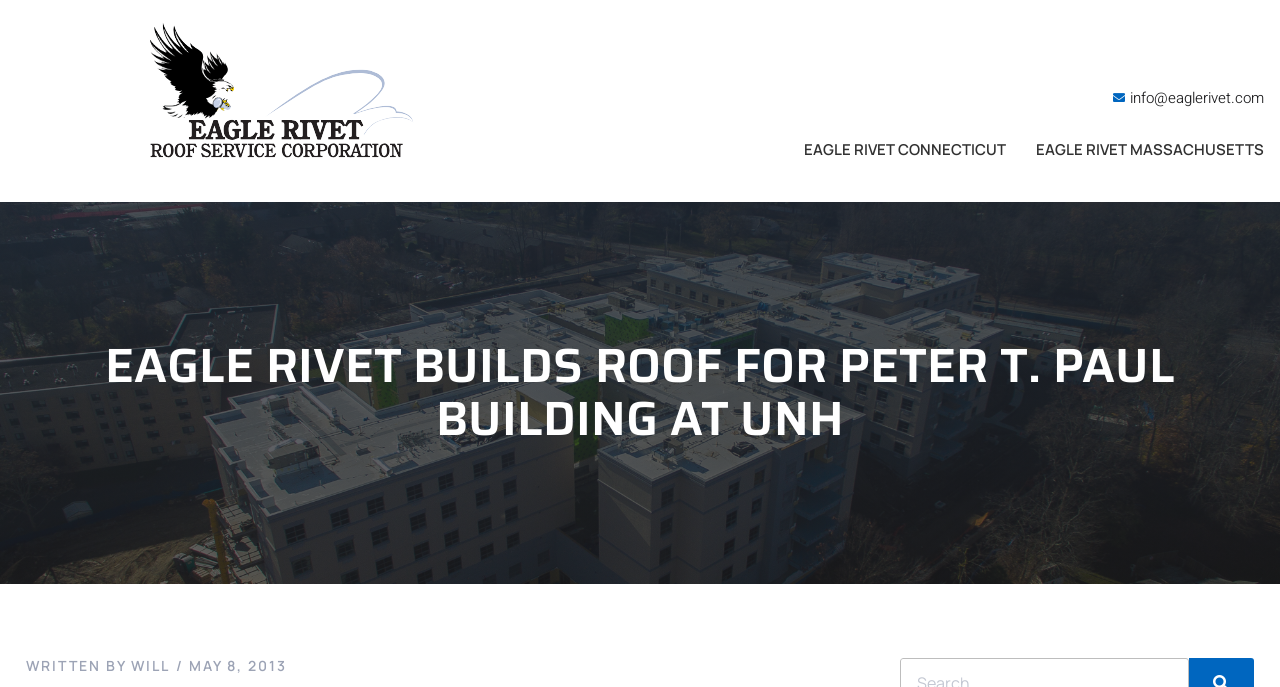Given the description "/ May 8, 2013", provide the bounding box coordinates of the corresponding UI element.

[0.138, 0.957, 0.224, 0.982]